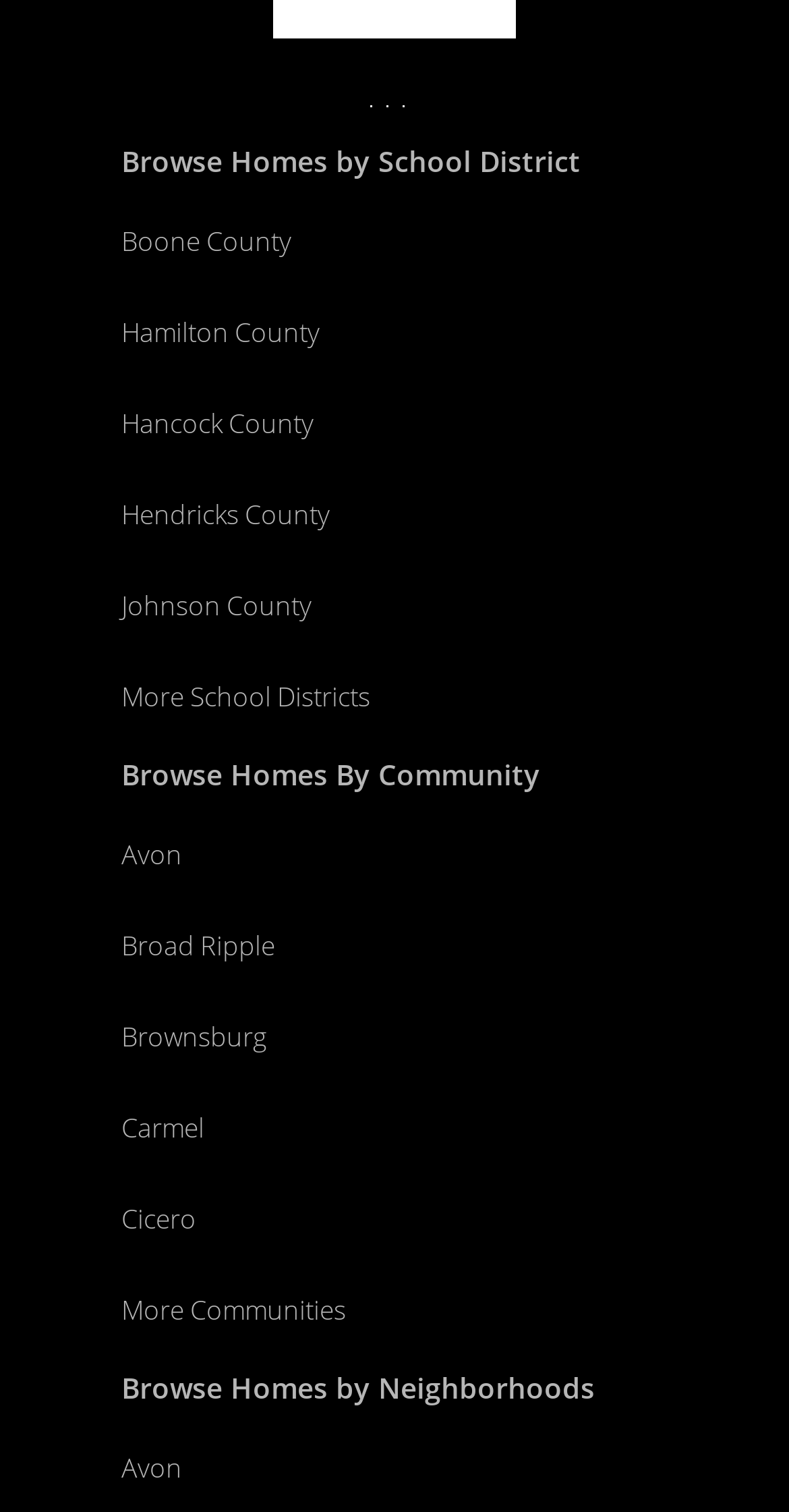Please determine the bounding box coordinates of the area that needs to be clicked to complete this task: 'Click on the 'Bubble letter O Drawing Tutorial' link'. The coordinates must be four float numbers between 0 and 1, formatted as [left, top, right, bottom].

None